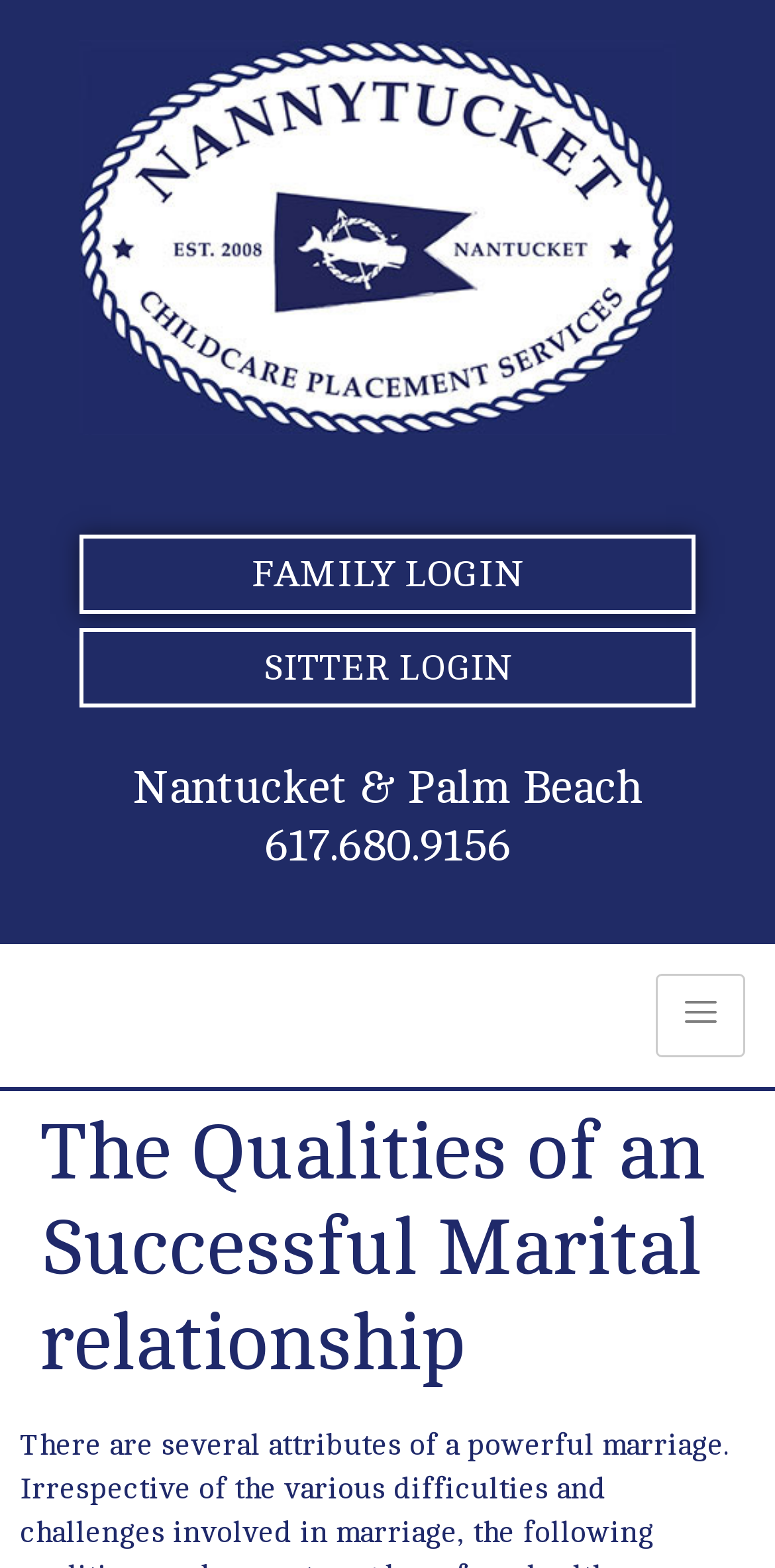Please reply to the following question using a single word or phrase: 
What is the phone number of the service?

617.680.9156